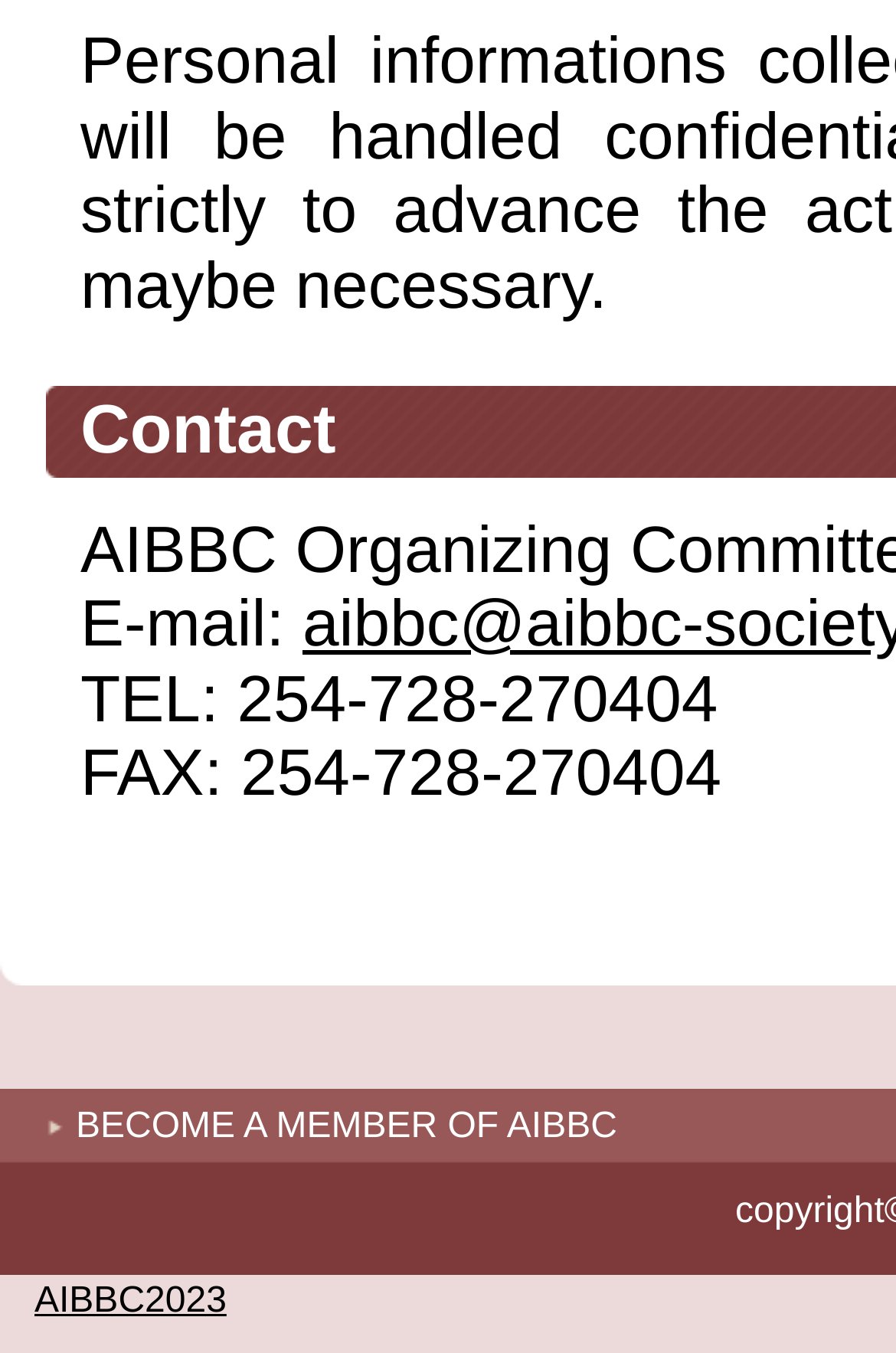Using the provided element description, identify the bounding box coordinates as (top-left x, top-left y, bottom-right x, bottom-right y). Ensure all values are between 0 and 1. Description: BECOME A MEMBER OF AIBBC

[0.051, 0.818, 0.689, 0.847]